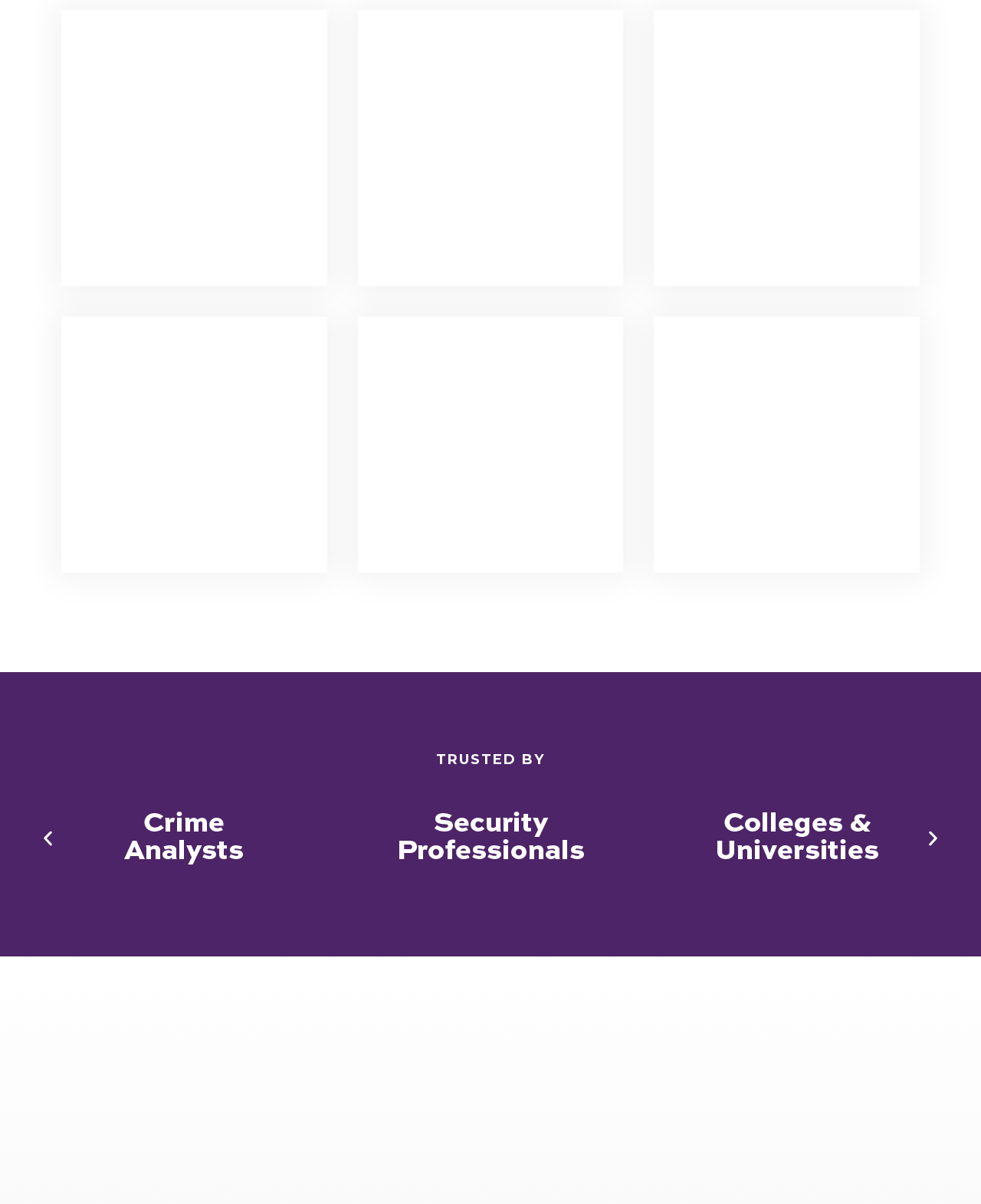What is the purpose of the carousel?
Using the visual information, answer the question in a single word or phrase.

Showcase trusted brands